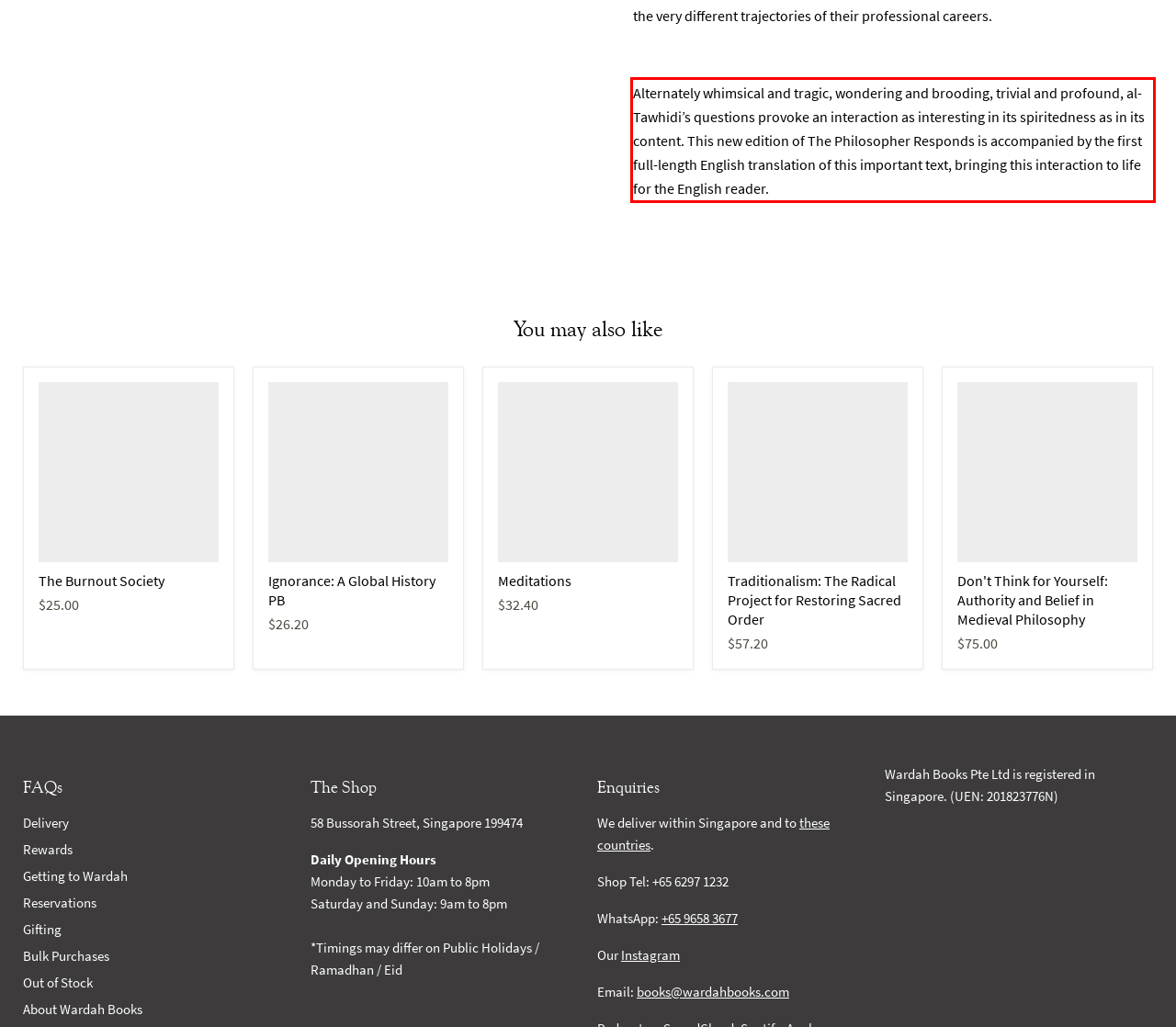You have a screenshot of a webpage with a UI element highlighted by a red bounding box. Use OCR to obtain the text within this highlighted area.

Alternately whimsical and tragic, wondering and brooding, trivial and profound, al-Tawhidi’s questions provoke an interaction as interesting in its spiritedness as in its content. This new edition of The Philosopher Responds is accompanied by the first full-length English translation of this important text, bringing this interaction to life for the English reader.